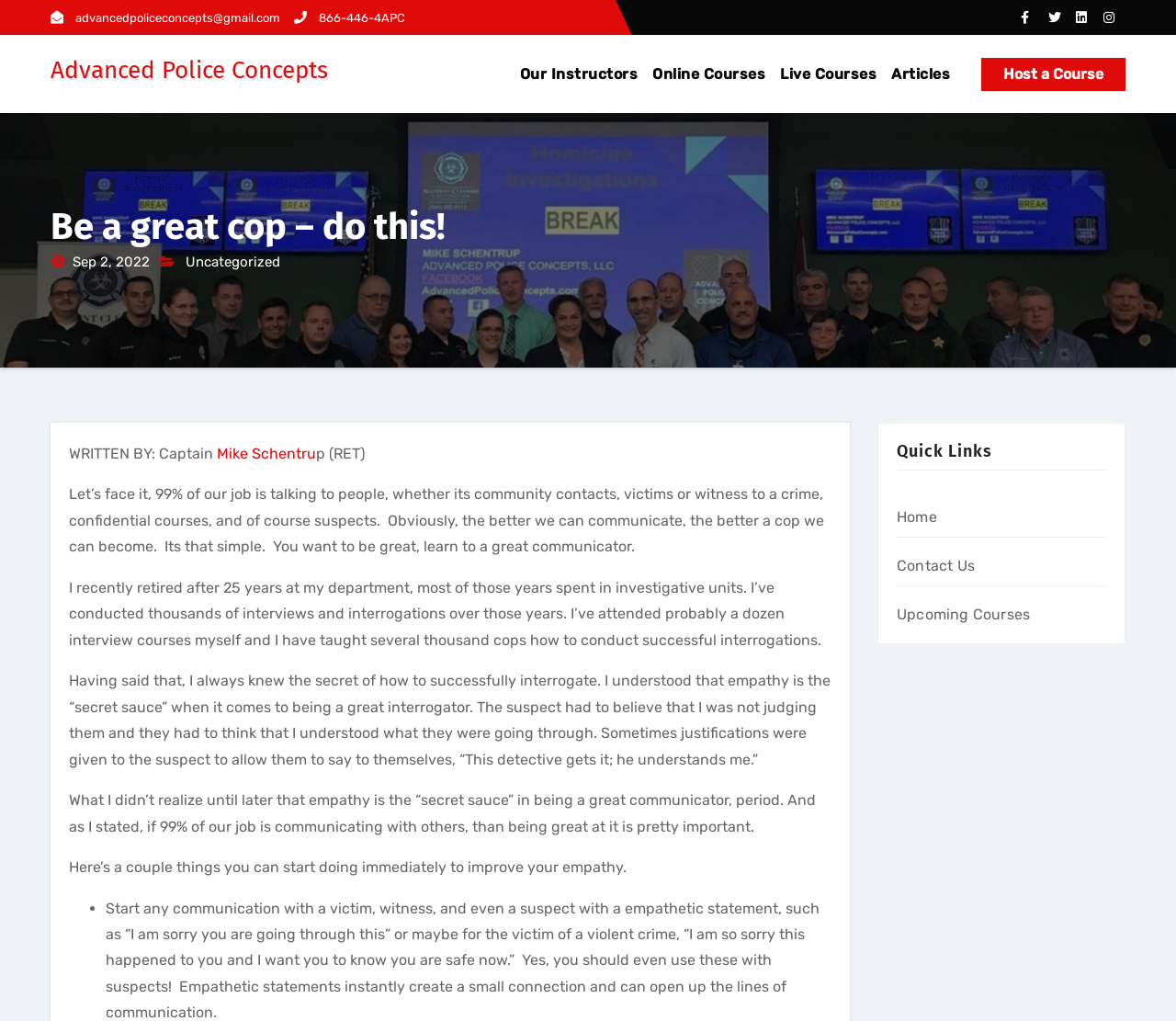Show the bounding box coordinates for the element that needs to be clicked to execute the following instruction: "Click the 'Host a Course' link". Provide the coordinates in the form of four float numbers between 0 and 1, i.e., [left, top, right, bottom].

[0.834, 0.057, 0.957, 0.089]